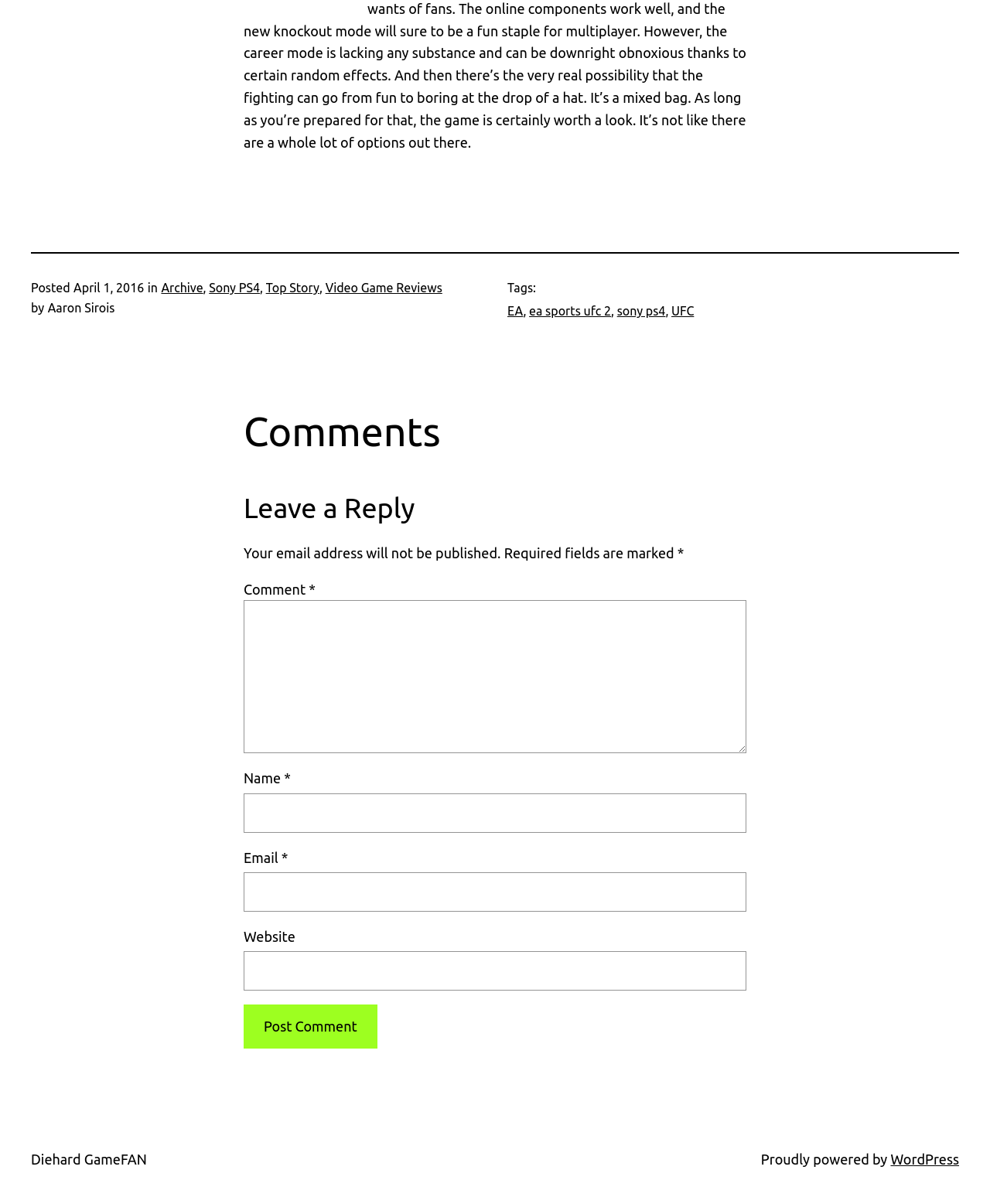Look at the image and give a detailed response to the following question: What is the date of the posted article?

I found the date 'April 1, 2016' in the StaticText element with ID 423, which is a child of the time element with ID 373, indicating the posting date of the article.